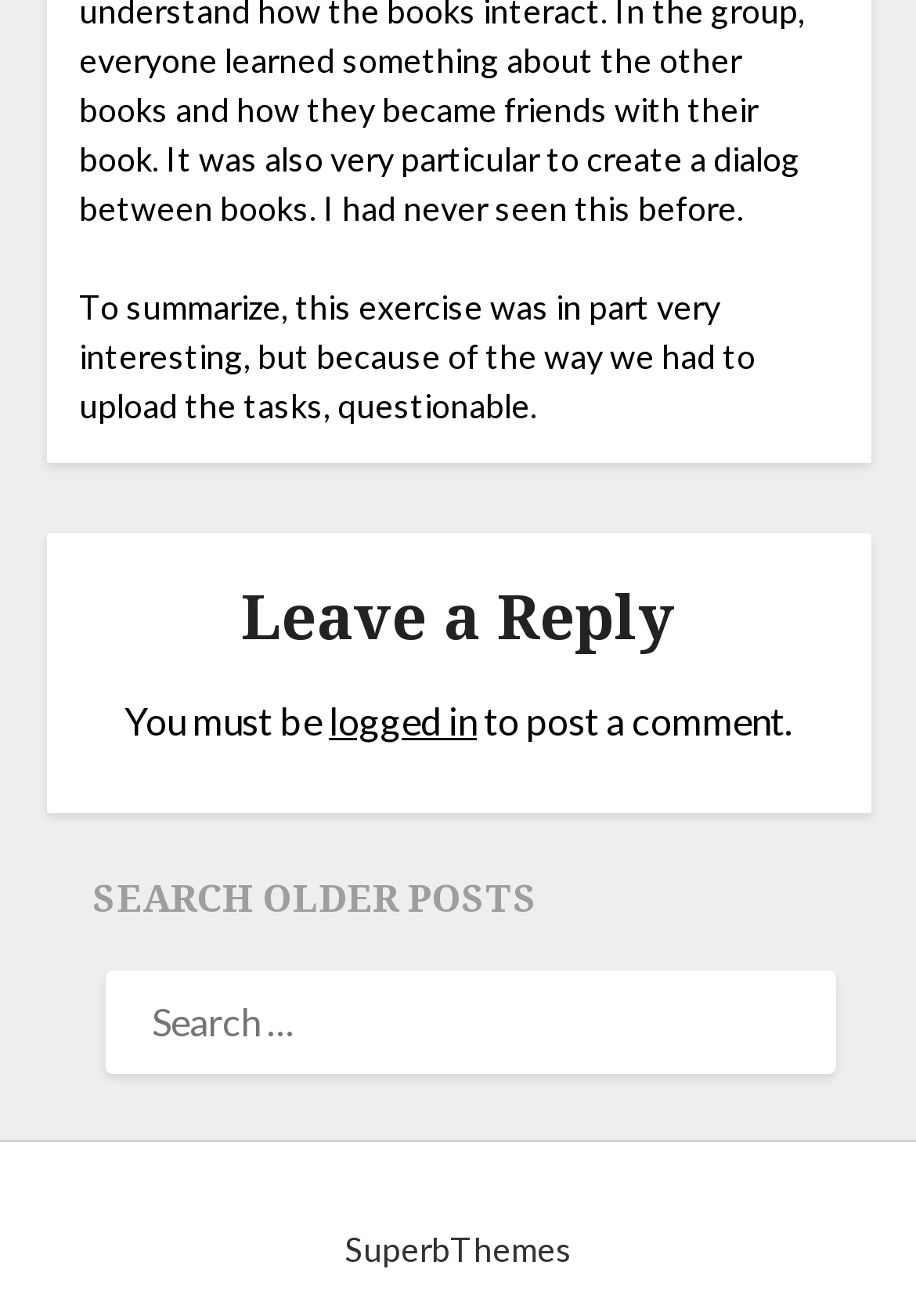What is the condition to post a comment?
Please provide a single word or phrase in response based on the screenshot.

logged in